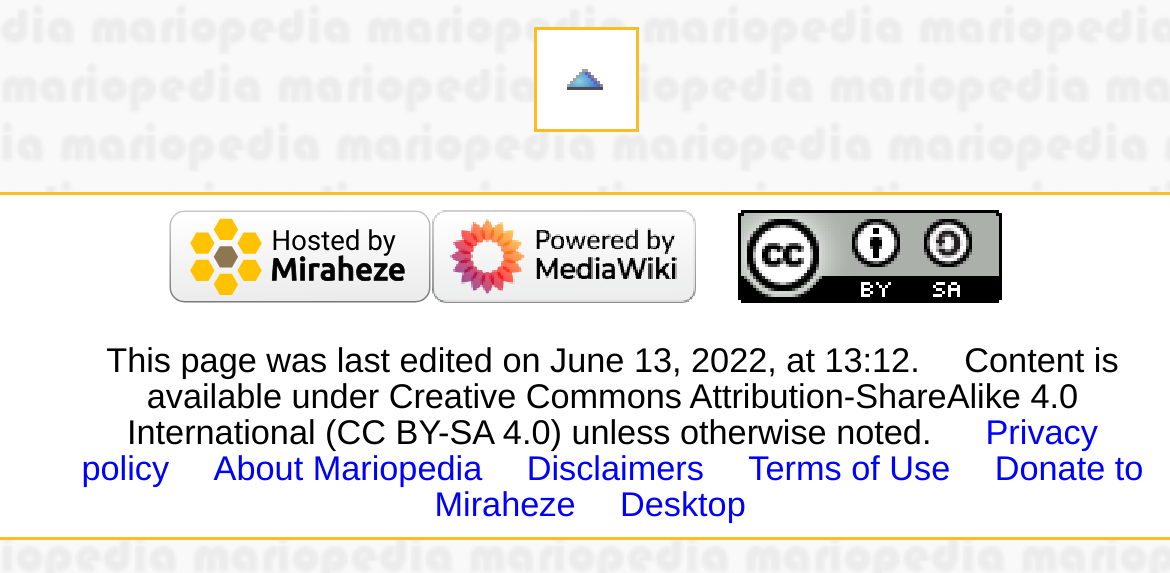Respond with a single word or phrase to the following question: What is the shortcut key for logging in?

Alt+o